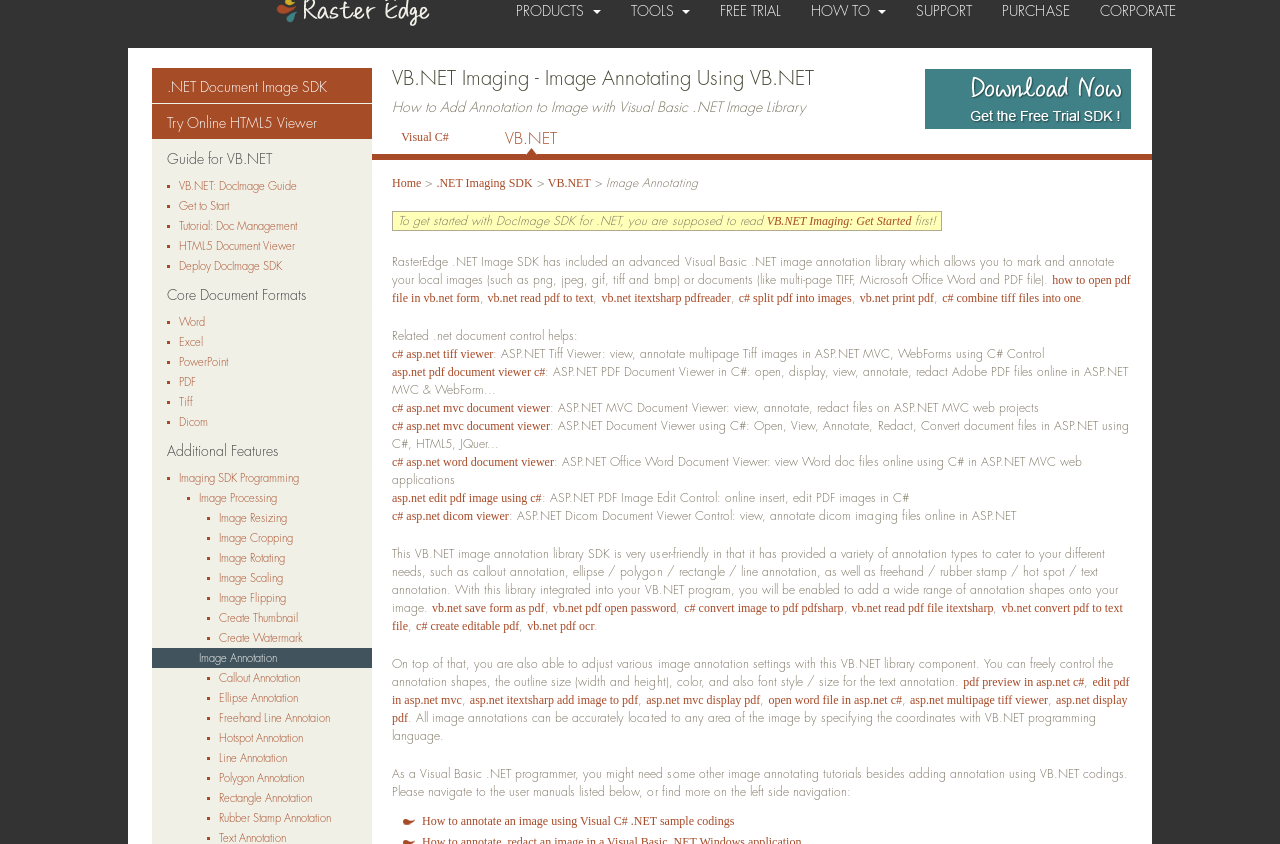How can you get started with DocImage SDK for .NET?
Using the information from the image, provide a comprehensive answer to the question.

To get started with DocImage SDK for .NET, you need to read the 'VB.NET Imaging: Get Started' guide, which is linked on the webpage. This guide will provide the necessary information to begin using the SDK.